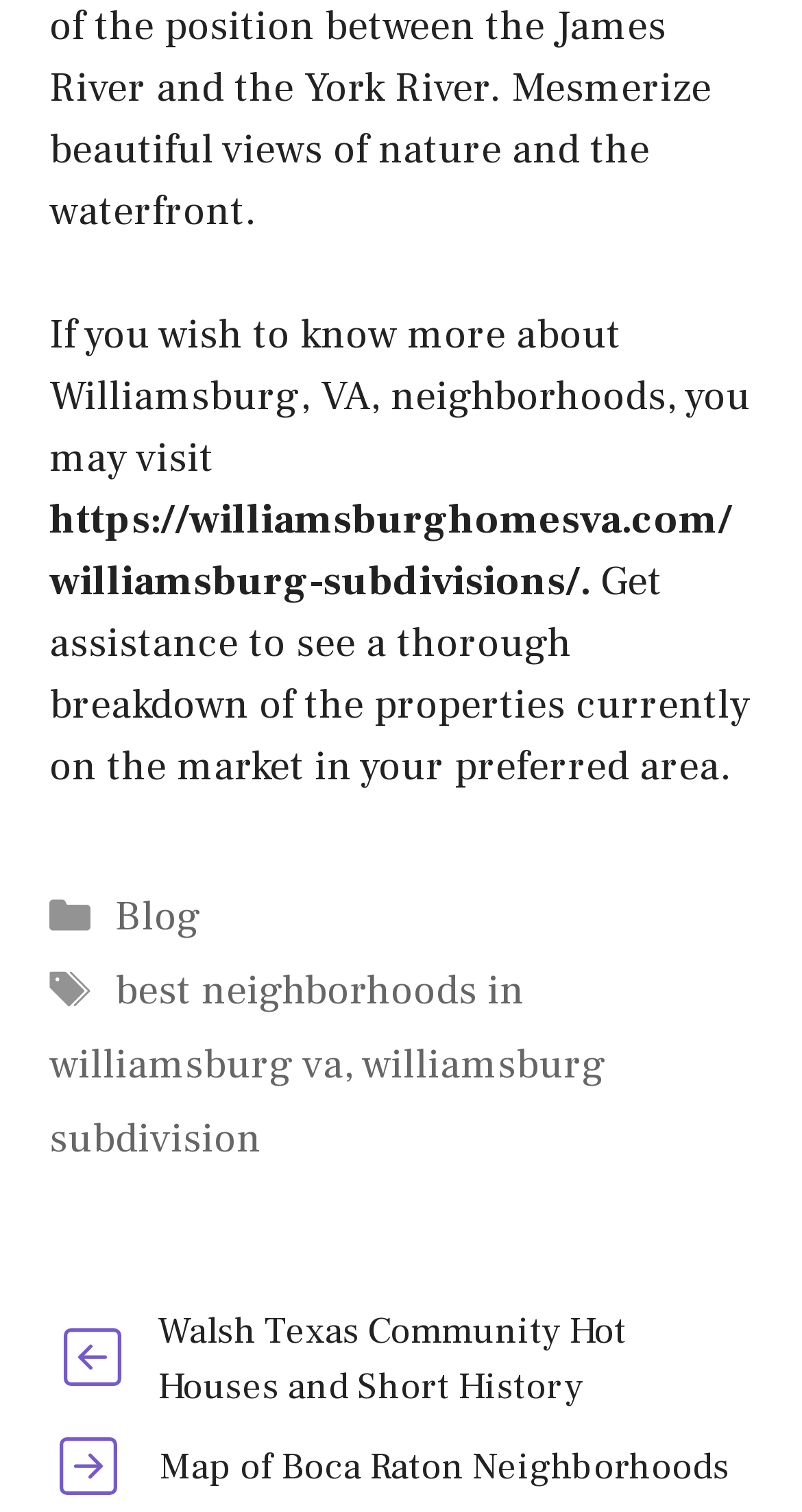Given the content of the image, can you provide a detailed answer to the question?
What is the category of the webpage's content?

Based on the content of the webpage, including the mention of neighborhoods, properties, and subdivisions, it can be inferred that the category of the webpage's content is related to real estate.